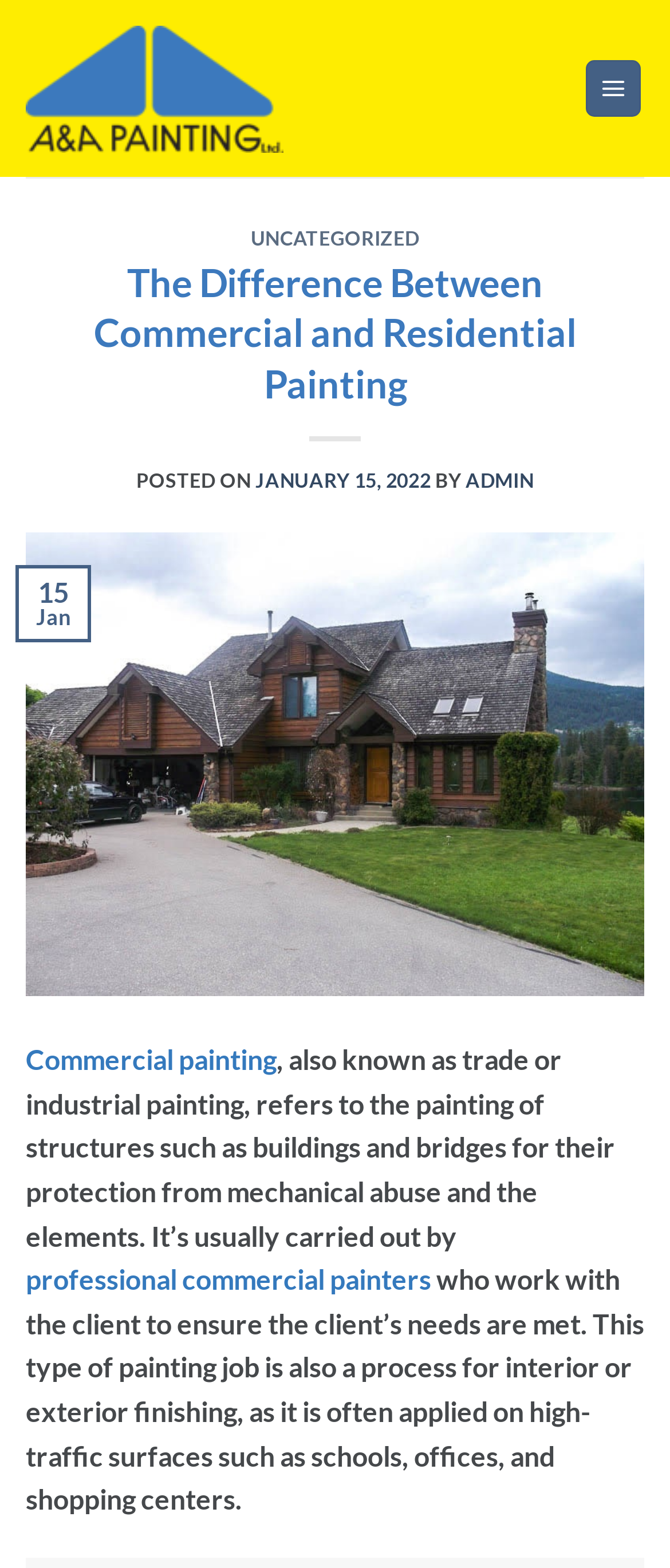Pinpoint the bounding box coordinates of the element to be clicked to execute the instruction: "Learn more about UNCATEGORIZED".

[0.374, 0.145, 0.626, 0.159]